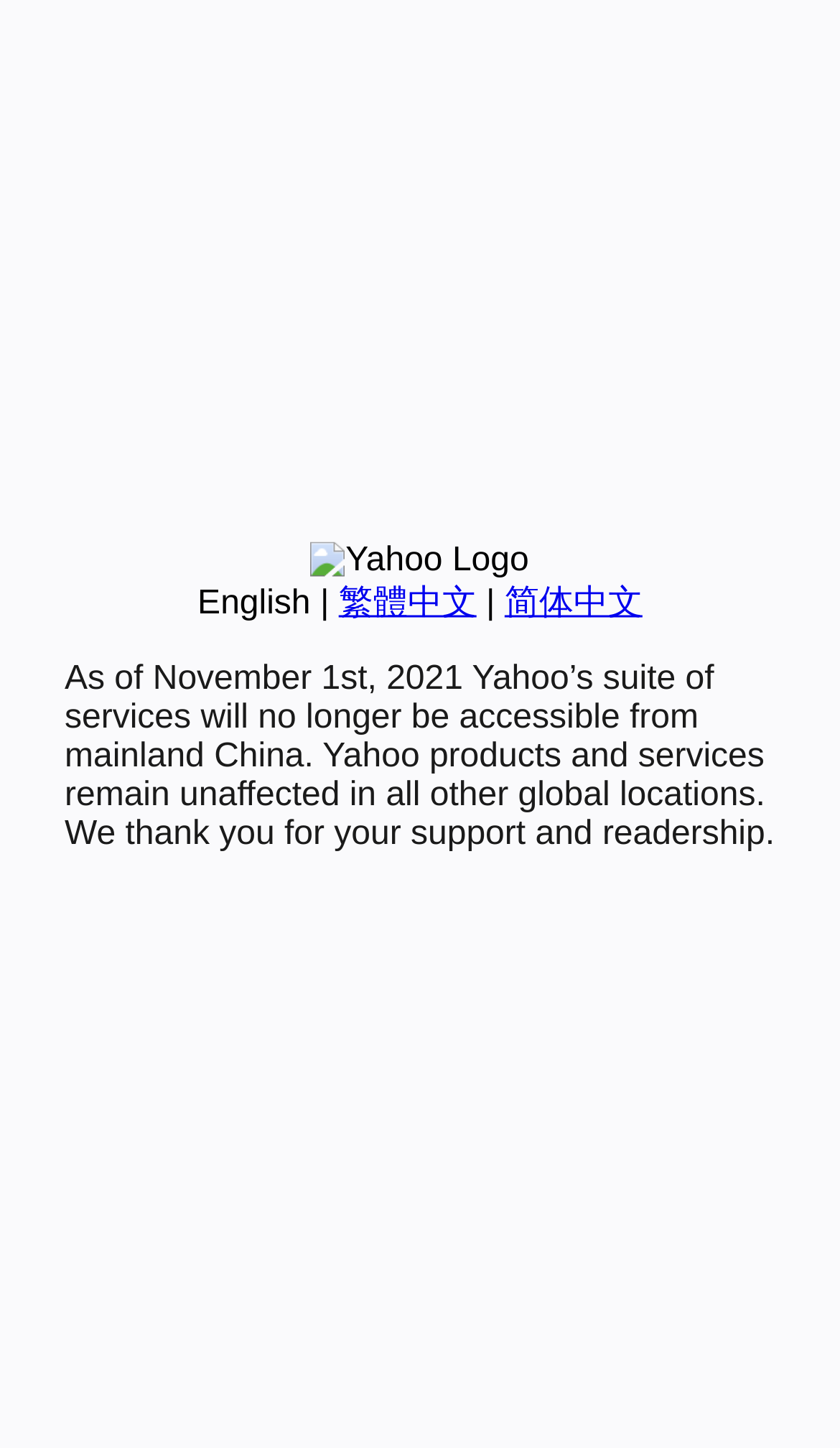Using the description: "English", determine the UI element's bounding box coordinates. Ensure the coordinates are in the format of four float numbers between 0 and 1, i.e., [left, top, right, bottom].

[0.235, 0.404, 0.37, 0.429]